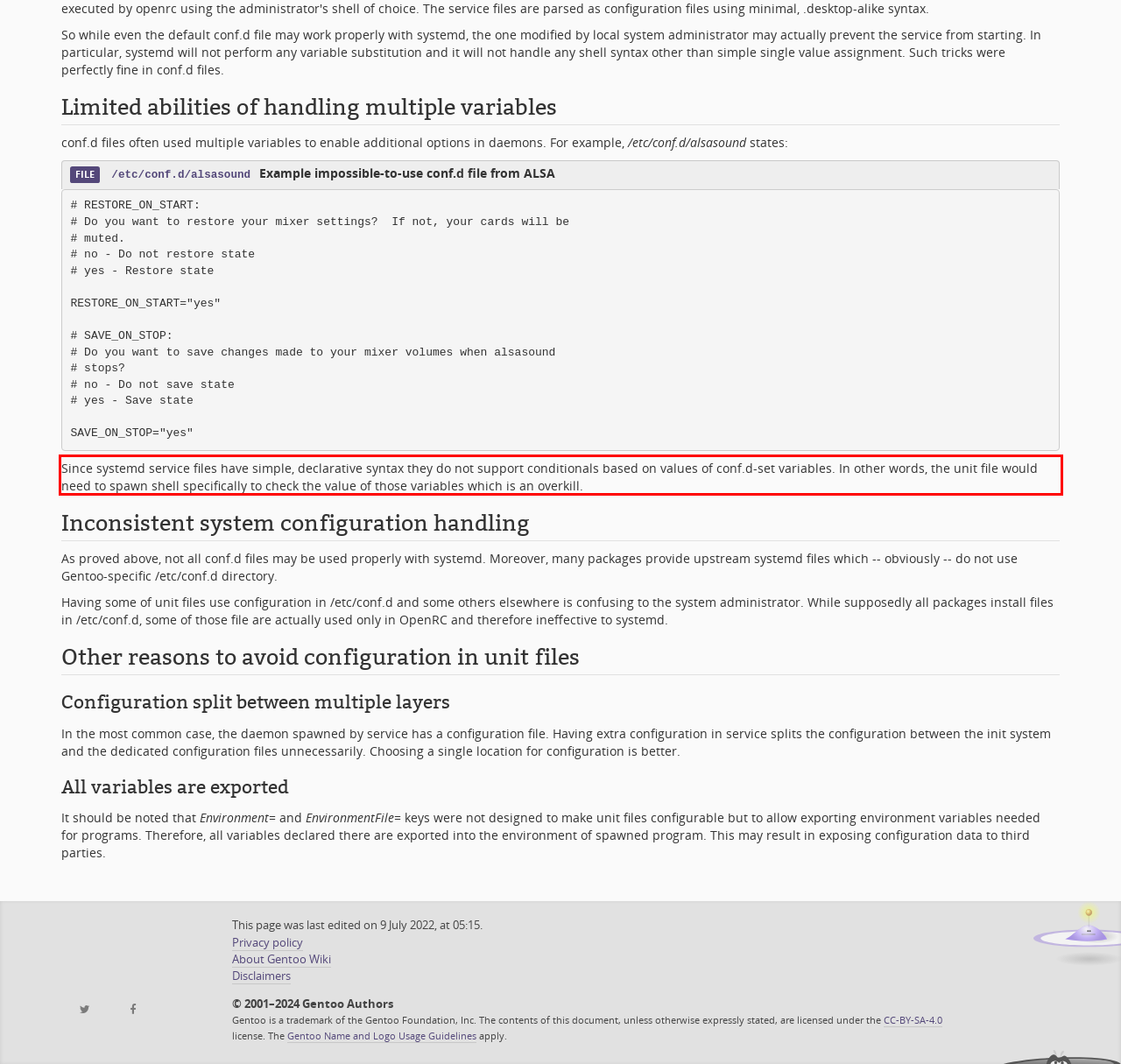Identify the text inside the red bounding box on the provided webpage screenshot by performing OCR.

Since systemd service files have simple, declarative syntax they do not support conditionals based on values of conf.d-set variables. In other words, the unit file would need to spawn shell specifically to check the value of those variables which is an overkill.